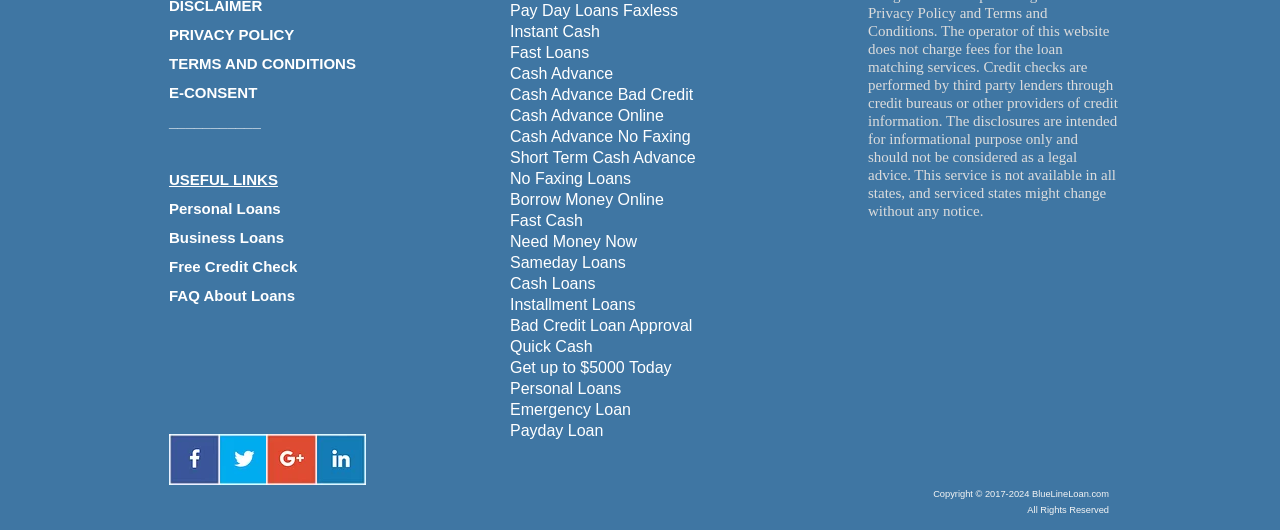What is the content of the text at the bottom of the webpage?
Please elaborate on the answer to the question with detailed information.

The text at the bottom of the webpage, 'Copyright © 2017-2024 BlueLineLoan.com' and 'All Rights Reserved', indicates that the webpage is owned by BlueLineLoan.com and that the content is protected by copyright laws.